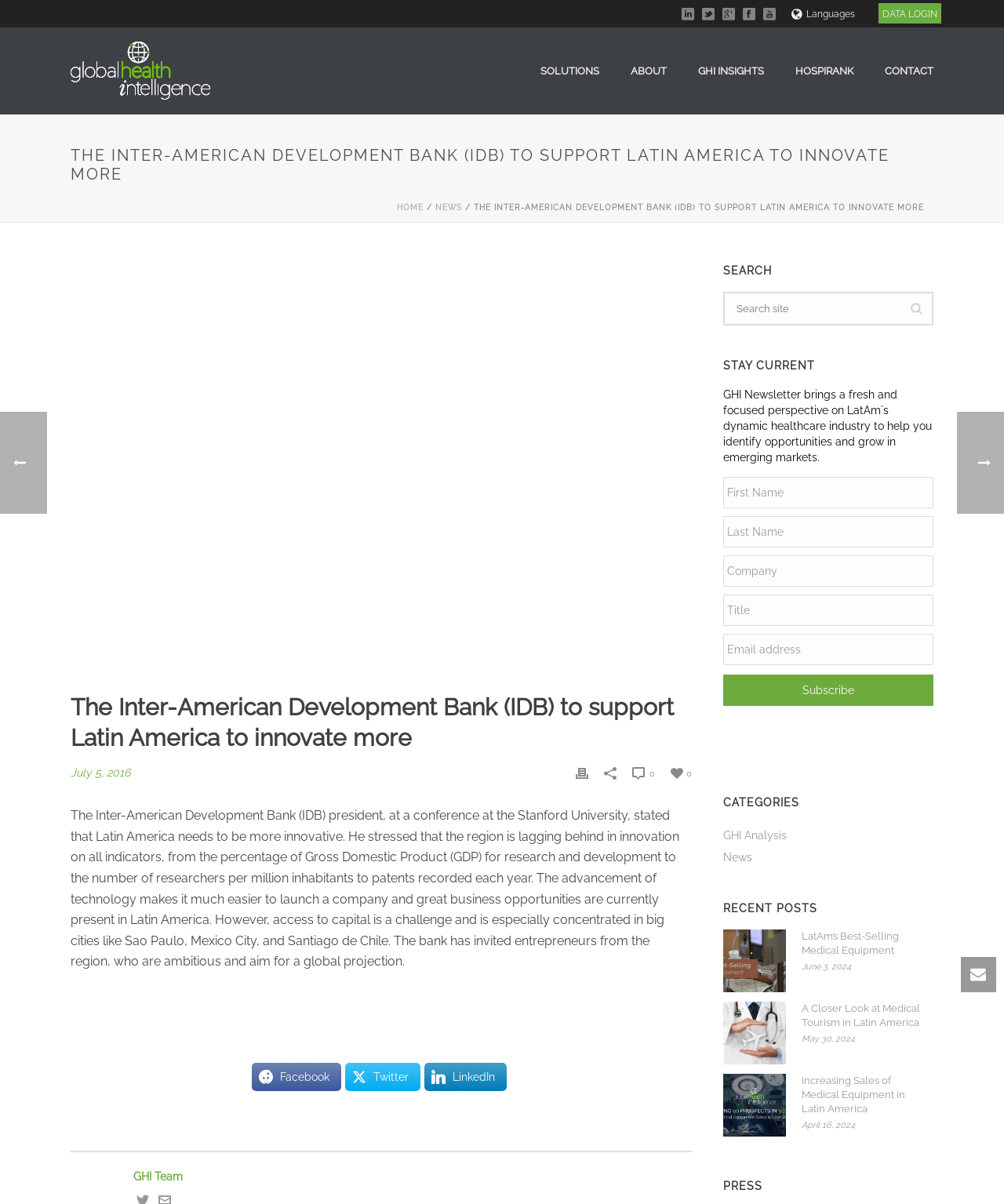Identify the main heading of the webpage and provide its text content.

THE INTER-AMERICAN DEVELOPMENT BANK (IDB) TO SUPPORT LATIN AMERICA TO INNOVATE MORE